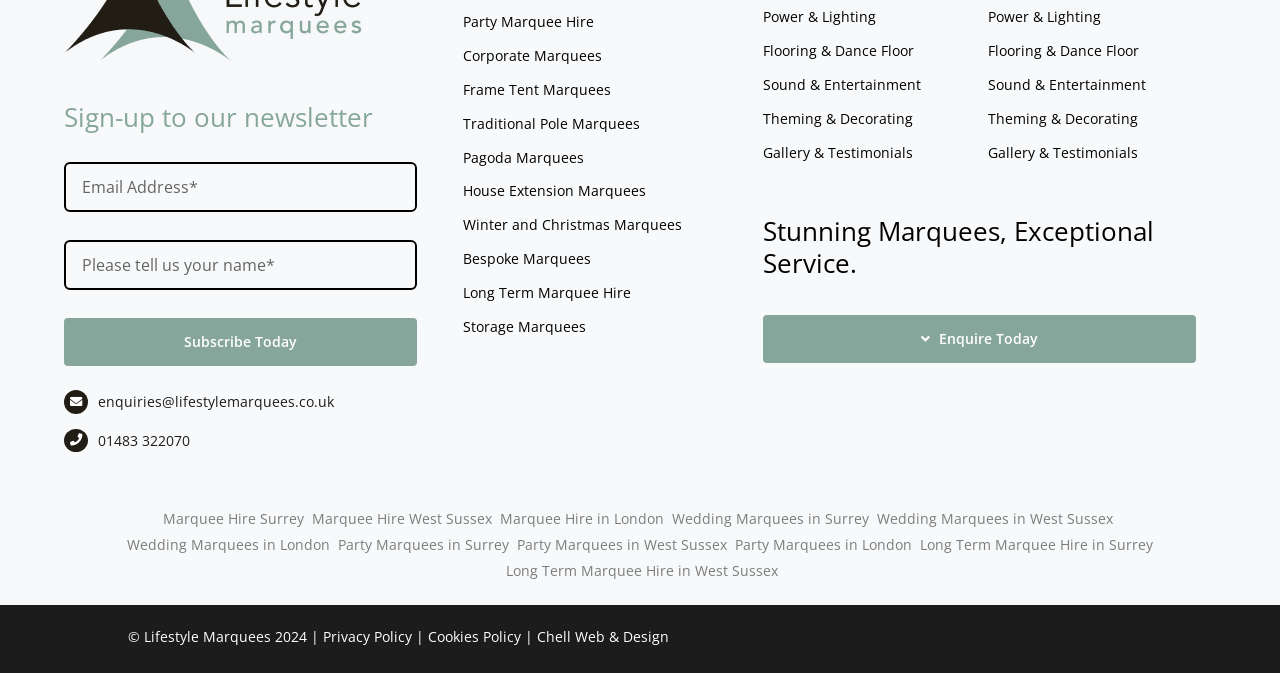What is the location of the company's services?
Give a detailed explanation using the information visible in the image.

The webpage provides links to 'Marquee Hire Surrey', 'Marquee Hire West Sussex', and 'Marquee Hire in London', which suggests that the company offers its services in these locations.